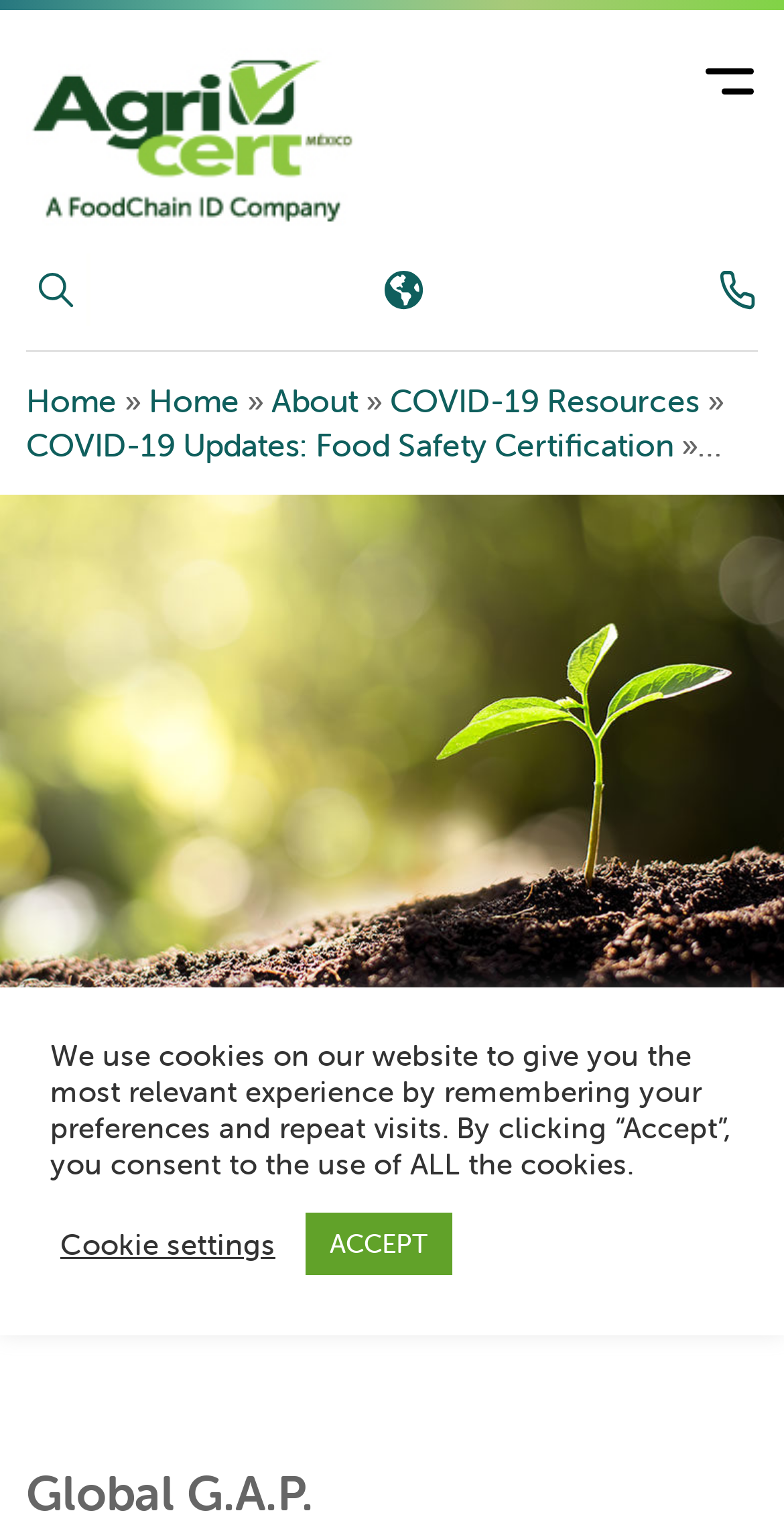Find the bounding box coordinates of the area that needs to be clicked in order to achieve the following instruction: "Go to contact page". The coordinates should be specified as four float numbers between 0 and 1, i.e., [left, top, right, bottom].

[0.915, 0.151, 0.967, 0.23]